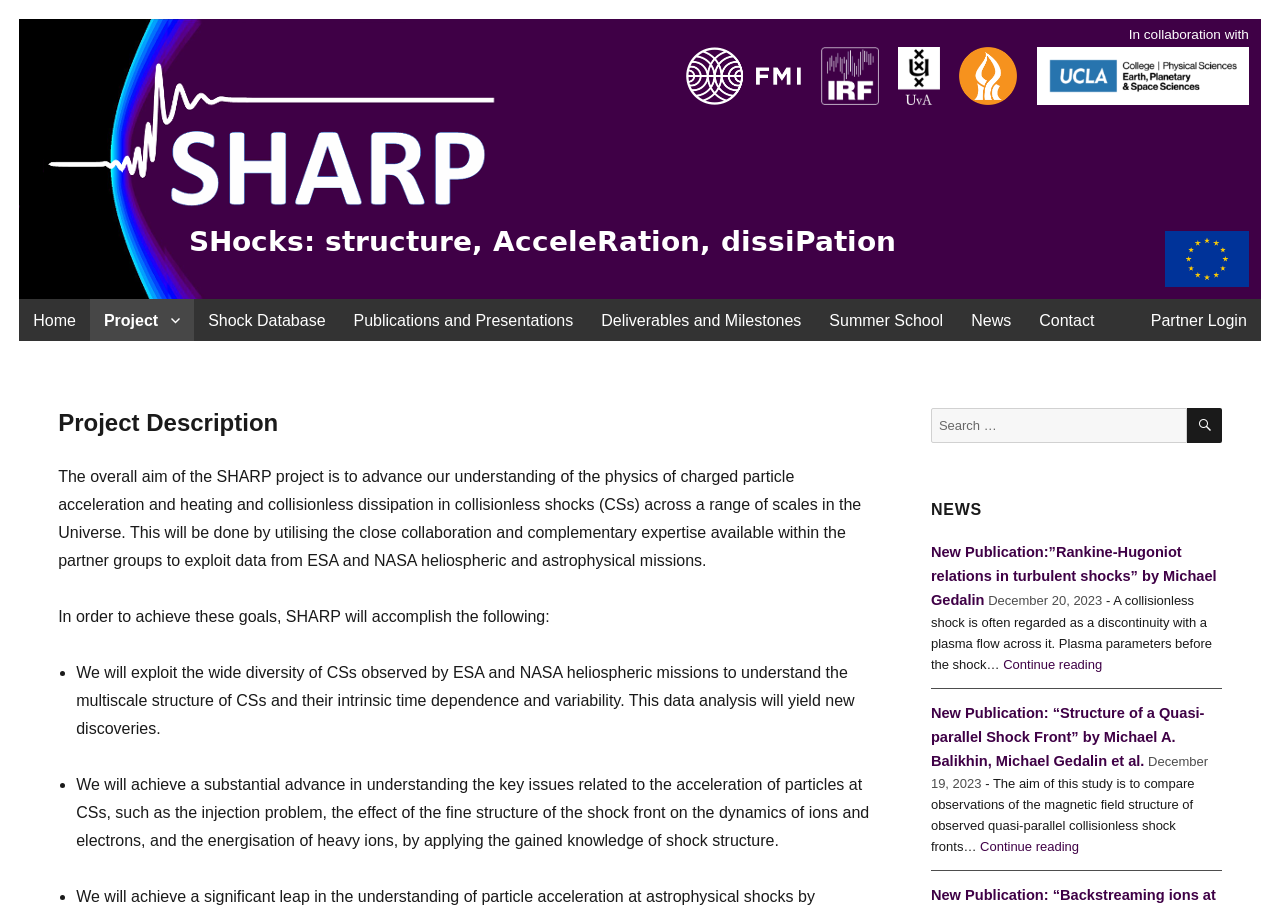Using the element description Shock Database, predict the bounding box coordinates for the UI element. Provide the coordinates in (top-left x, top-left y, bottom-right x, bottom-right y) format with values ranging from 0 to 1.

[0.152, 0.329, 0.265, 0.375]